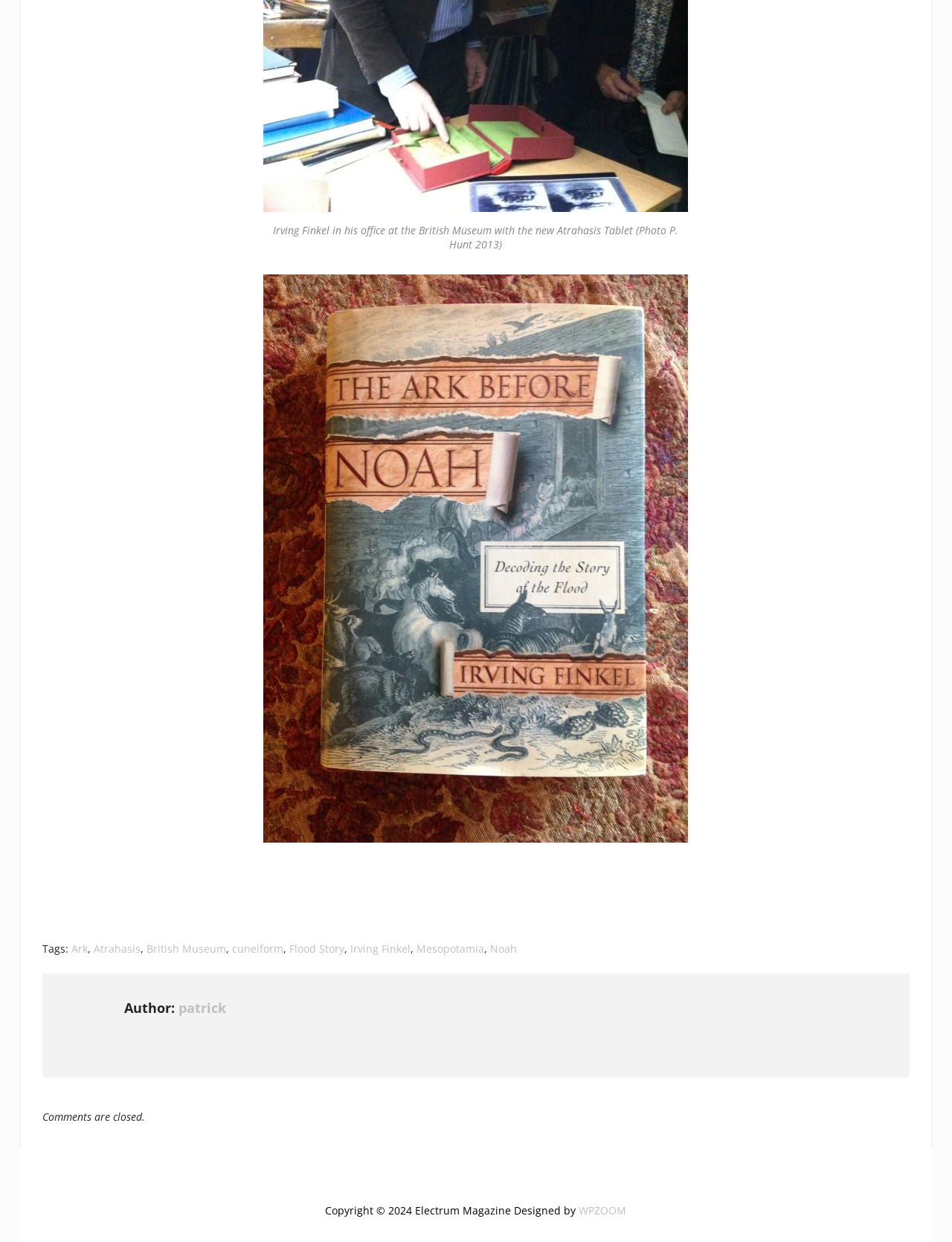Provide a one-word or short-phrase answer to the question:
What is the name of the person in the office?

Irving Finkel